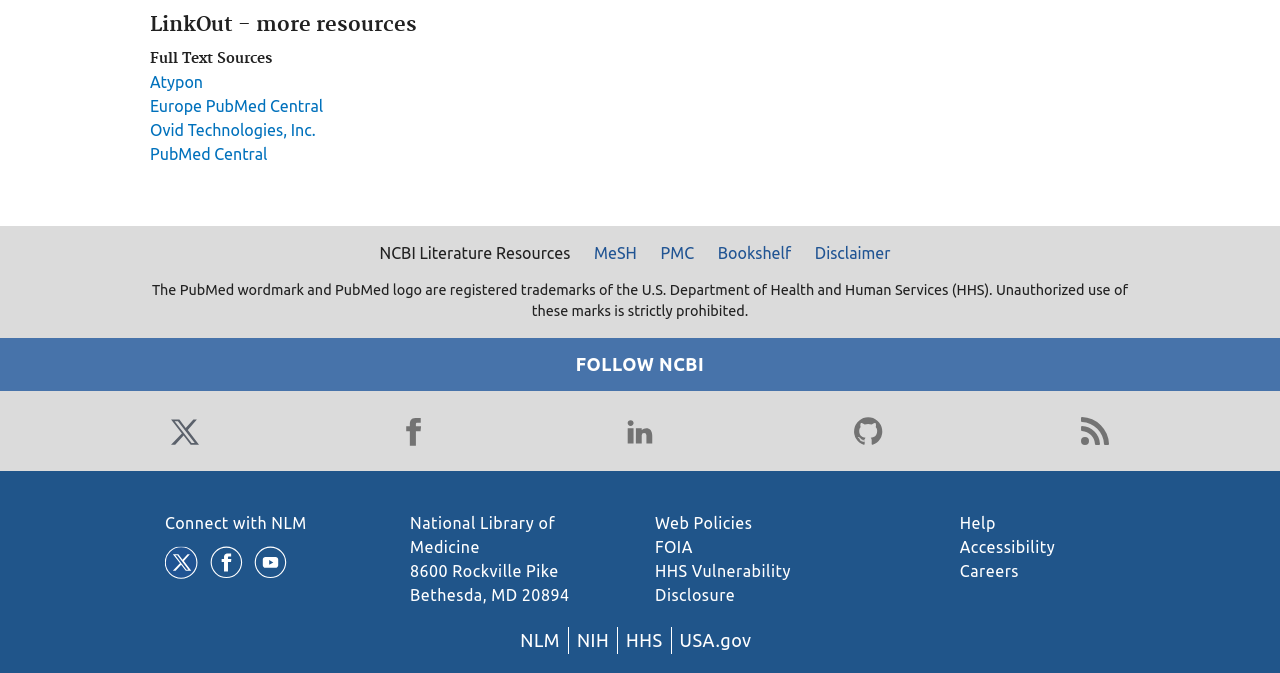Provide a one-word or short-phrase answer to the question:
What is the name of the library?

National Library of Medicine